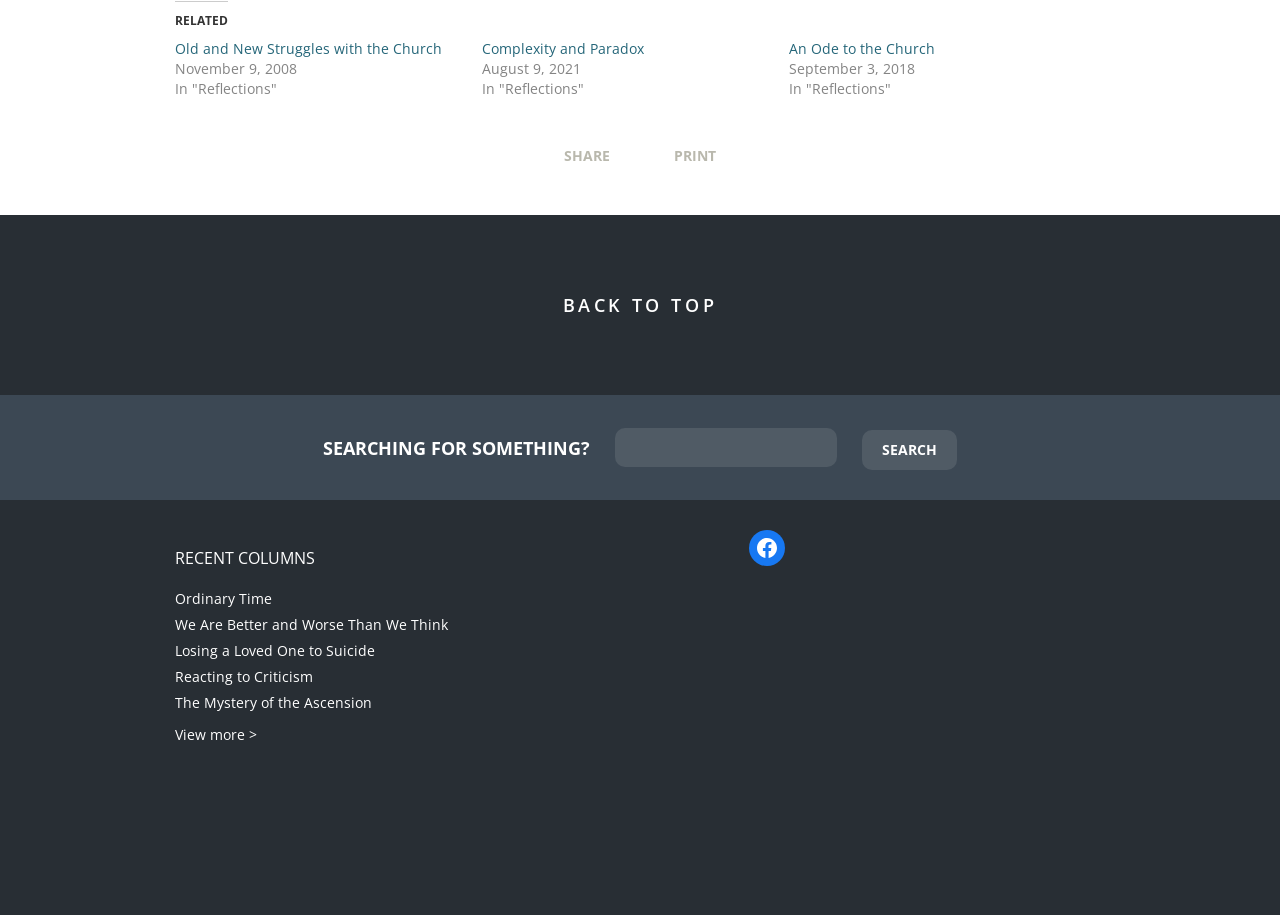From the screenshot, find the bounding box of the UI element matching this description: "parent_node: SEARCHING FOR SOMETHING? name="q"". Supply the bounding box coordinates in the form [left, top, right, bottom], each a float between 0 and 1.

[0.48, 0.468, 0.654, 0.51]